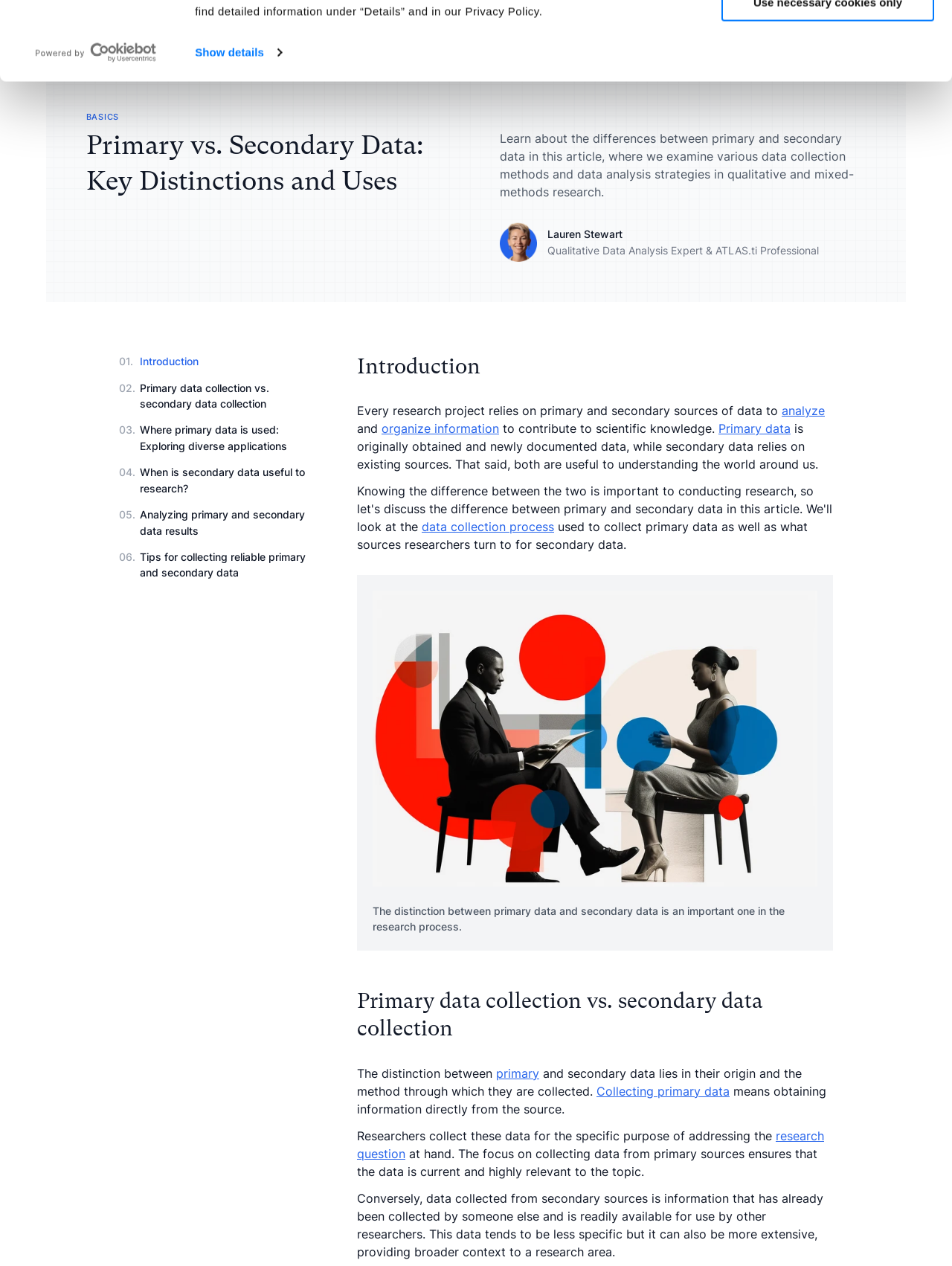From the webpage screenshot, predict the bounding box coordinates (top-left x, top-left y, bottom-right x, bottom-right y) for the UI element described here: Use necessary cookies only

[0.758, 0.048, 0.981, 0.078]